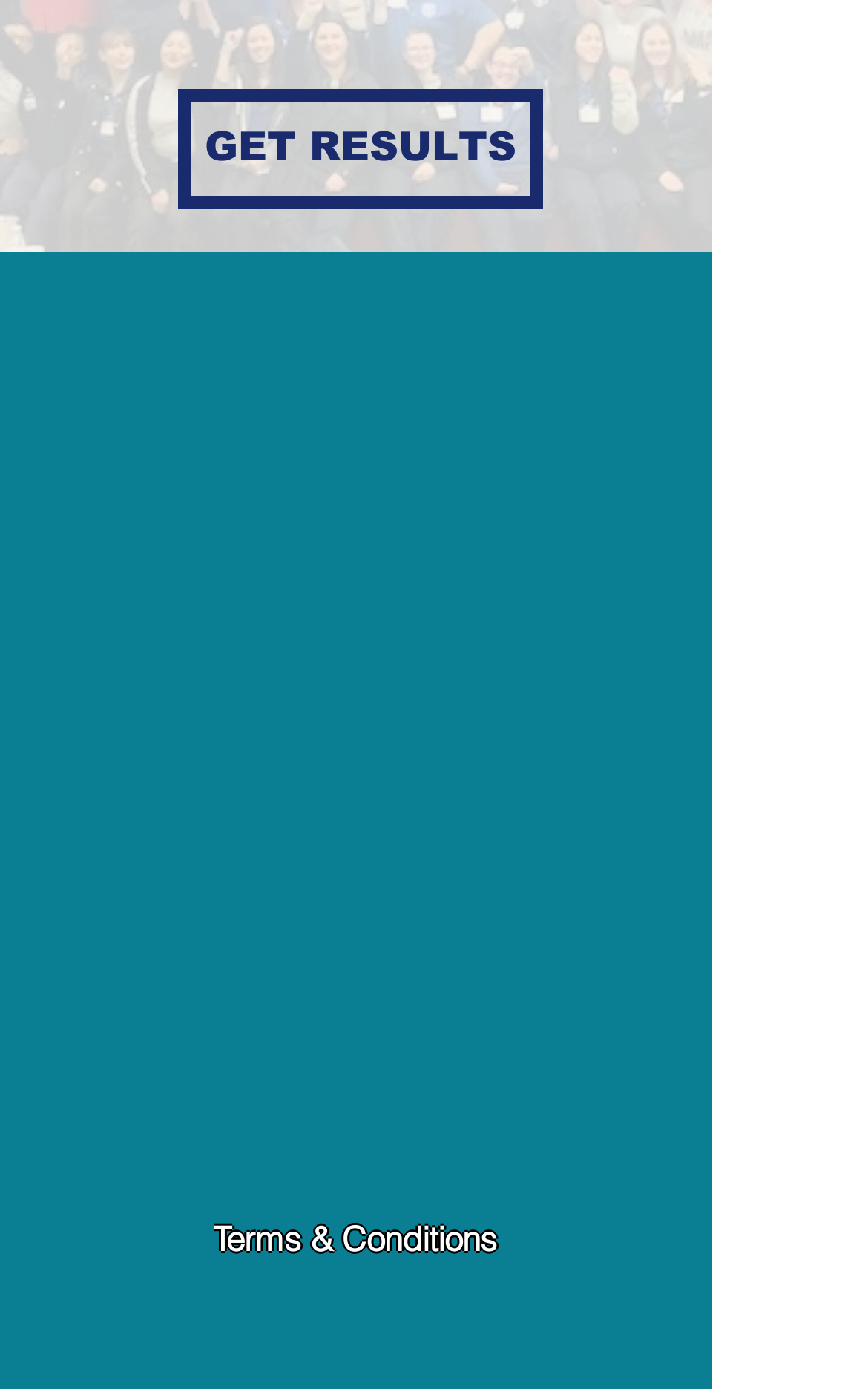Find the bounding box coordinates of the clickable area that will achieve the following instruction: "Get results".

[0.205, 0.063, 0.626, 0.15]